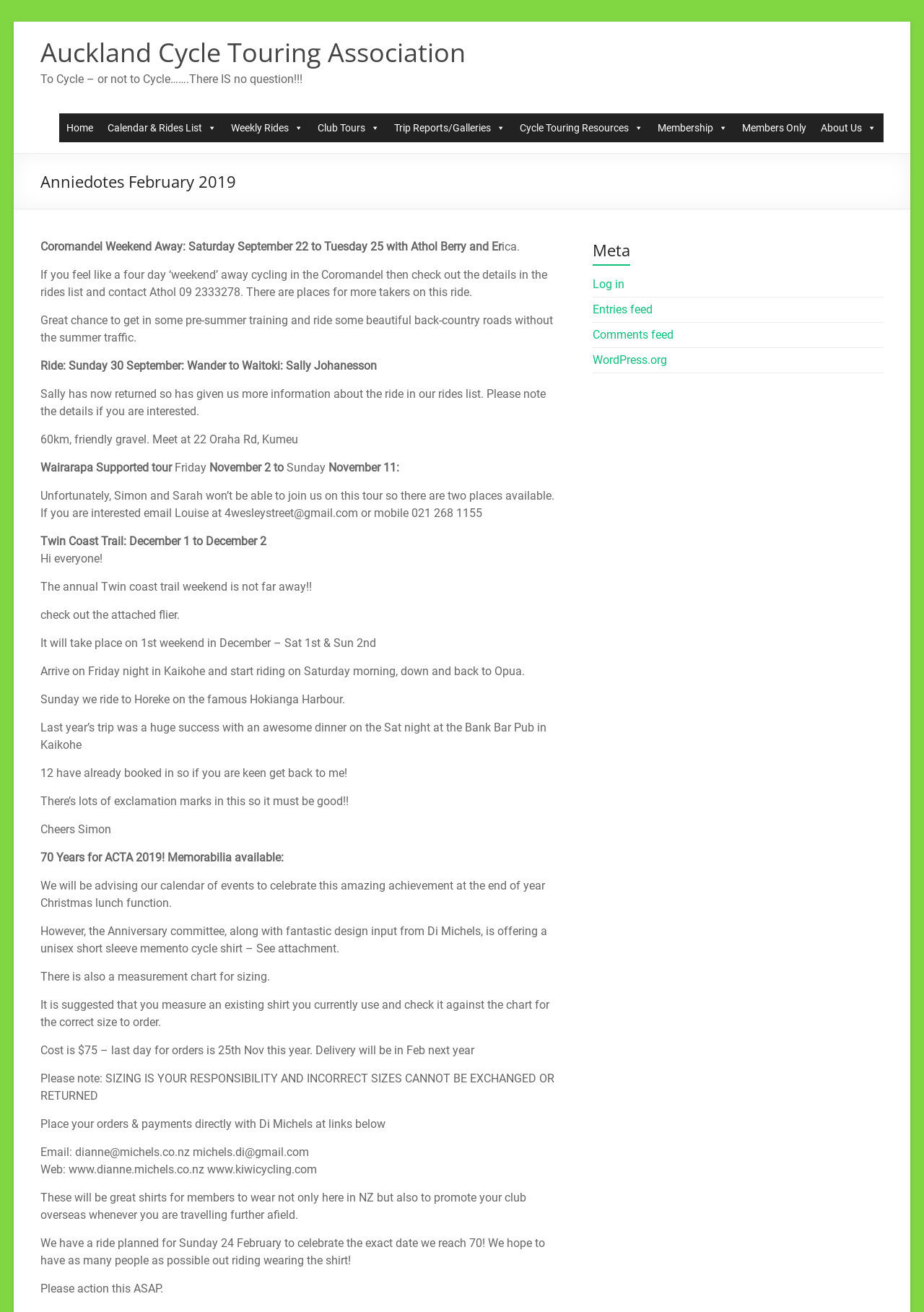Observe the image and answer the following question in detail: What is the cost of the unisex short sleeve memento cycle shirt?

I found the answer by reading the text content of the StaticText element that mentions 'Cost is $75 – last day for orders is 25th Nov this year'.